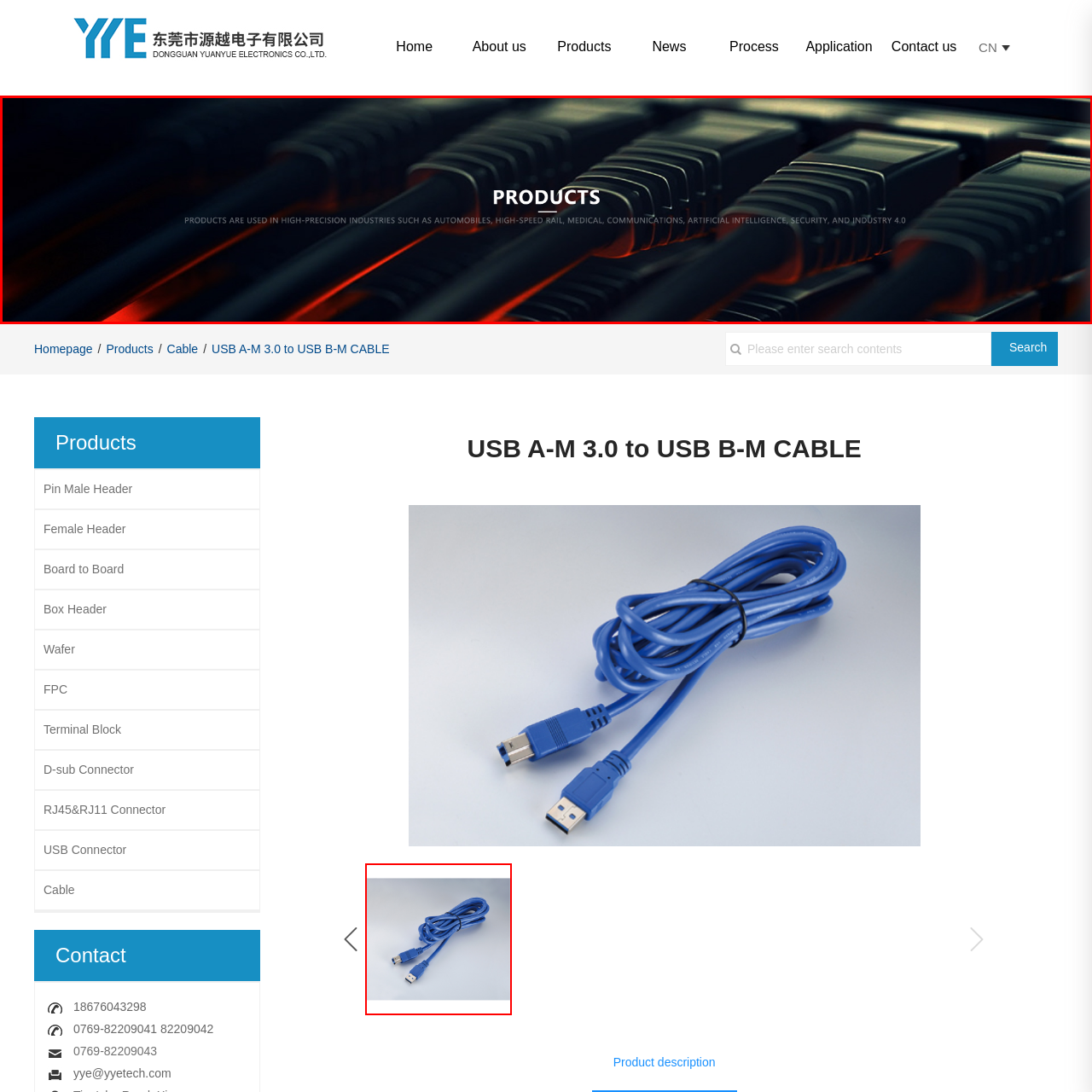Inspect the section highlighted in the red box, What is the font color of the word 'PRODUCTS'? 
Answer using a single word or phrase.

White